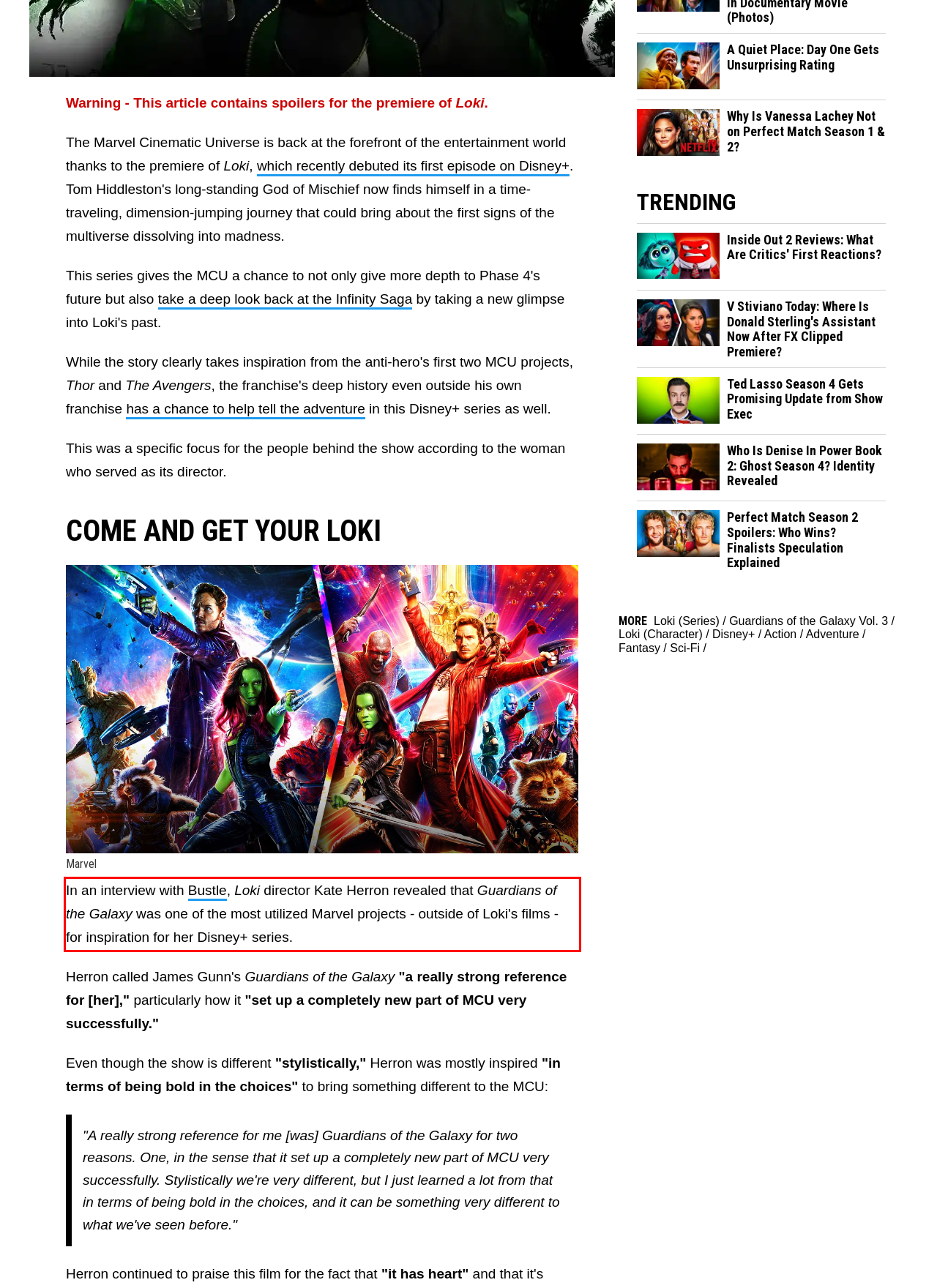You are provided with a screenshot of a webpage that includes a red bounding box. Extract and generate the text content found within the red bounding box.

In an interview with Bustle, Loki director Kate Herron revealed that Guardians of the Galaxy was one of the most utilized Marvel projects - outside of Loki's films - for inspiration for her Disney+ series.